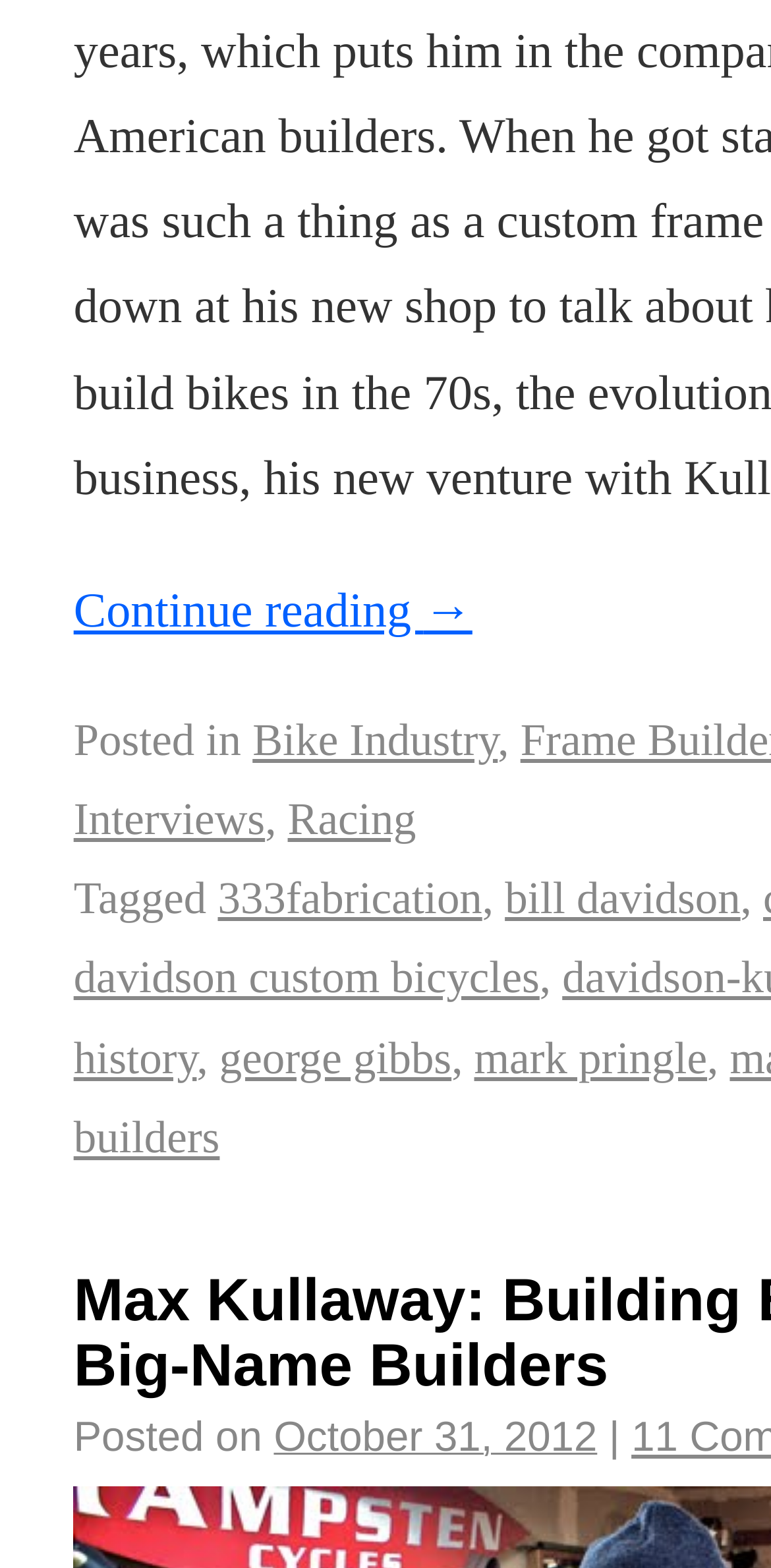Indicate the bounding box coordinates of the element that must be clicked to execute the instruction: "Visit 'Bike Industry'". The coordinates should be given as four float numbers between 0 and 1, i.e., [left, top, right, bottom].

[0.328, 0.456, 0.646, 0.488]